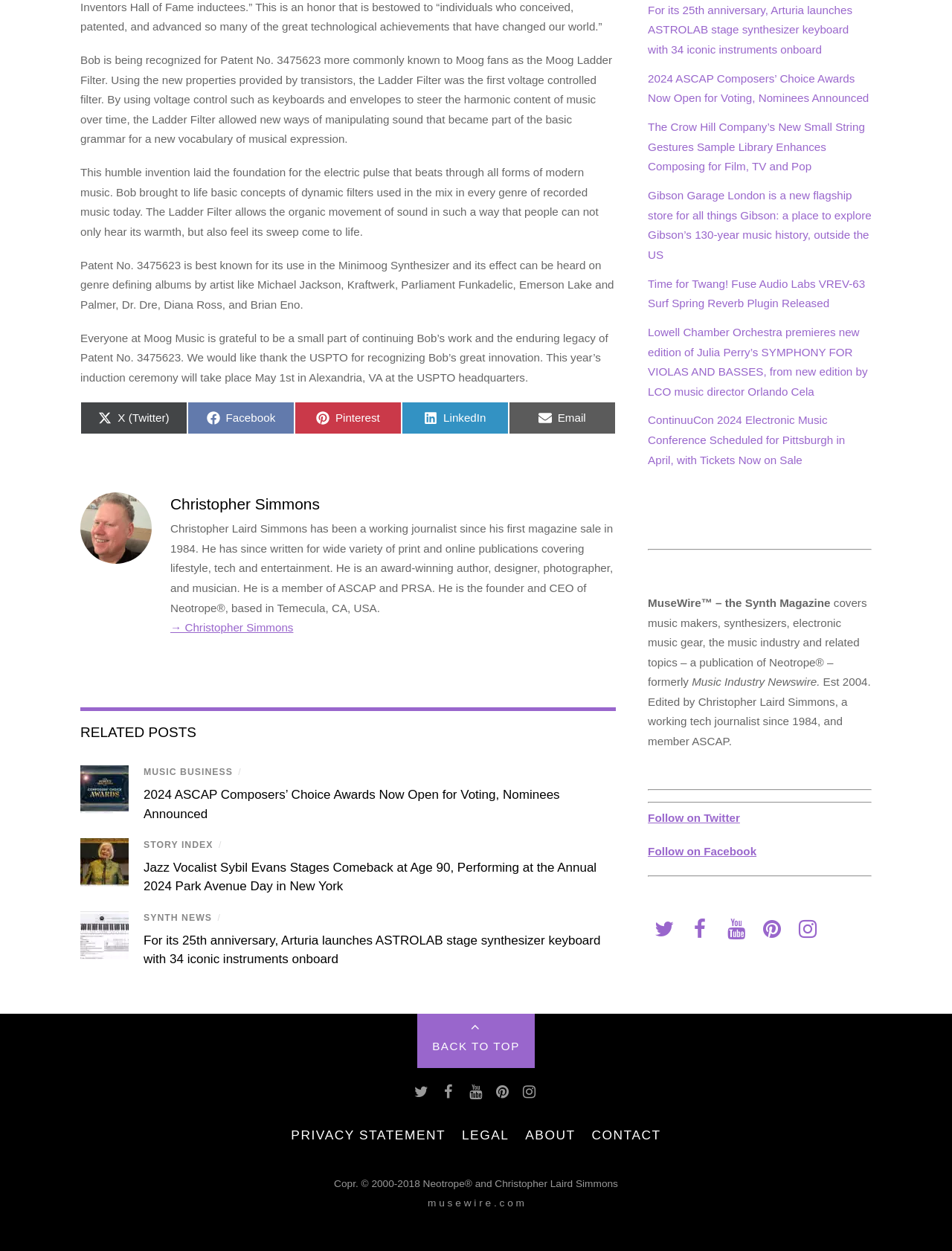Please determine the bounding box coordinates for the element with the description: "Contact".

[0.615, 0.897, 0.701, 0.918]